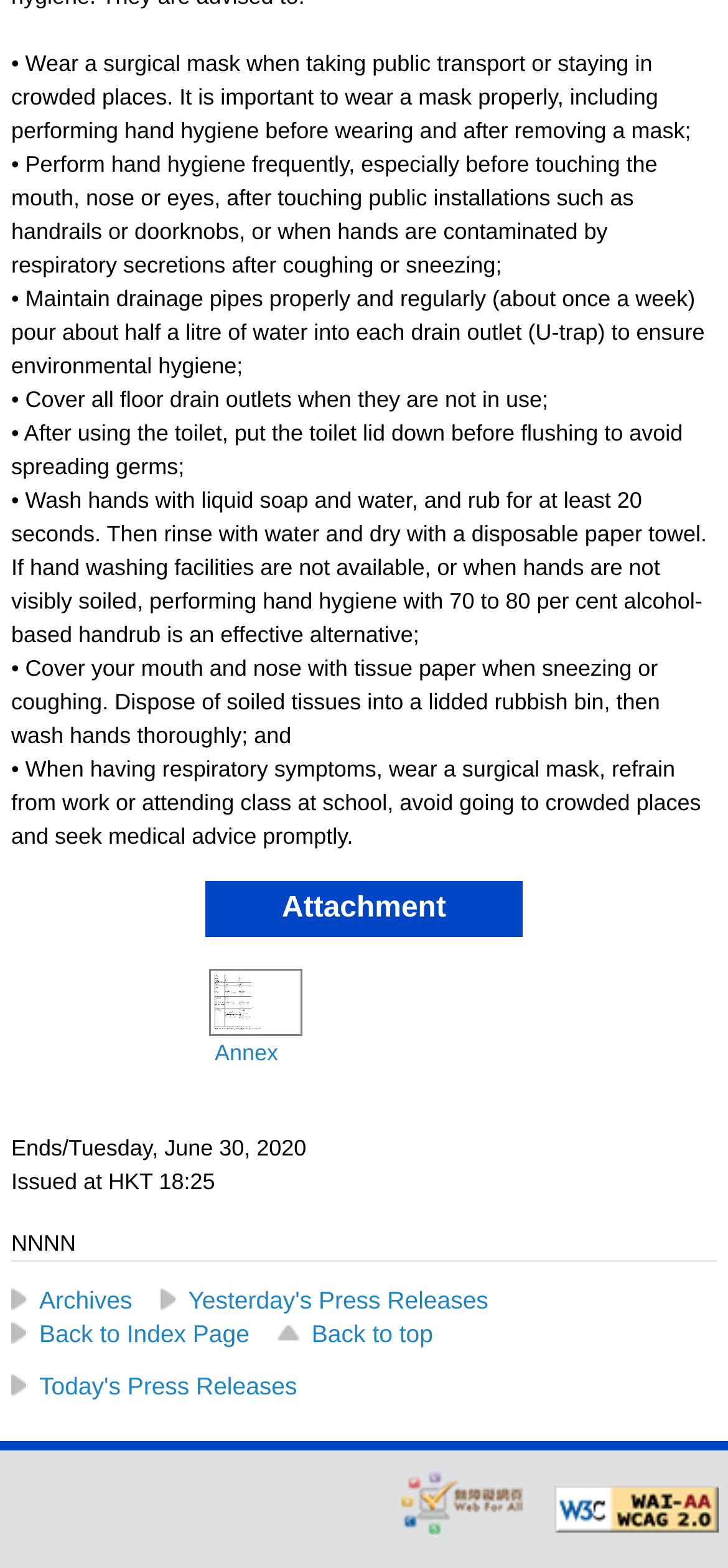Please locate the bounding box coordinates of the element that needs to be clicked to achieve the following instruction: "Go to 'Archives'". The coordinates should be four float numbers between 0 and 1, i.e., [left, top, right, bottom].

[0.015, 0.82, 0.182, 0.838]